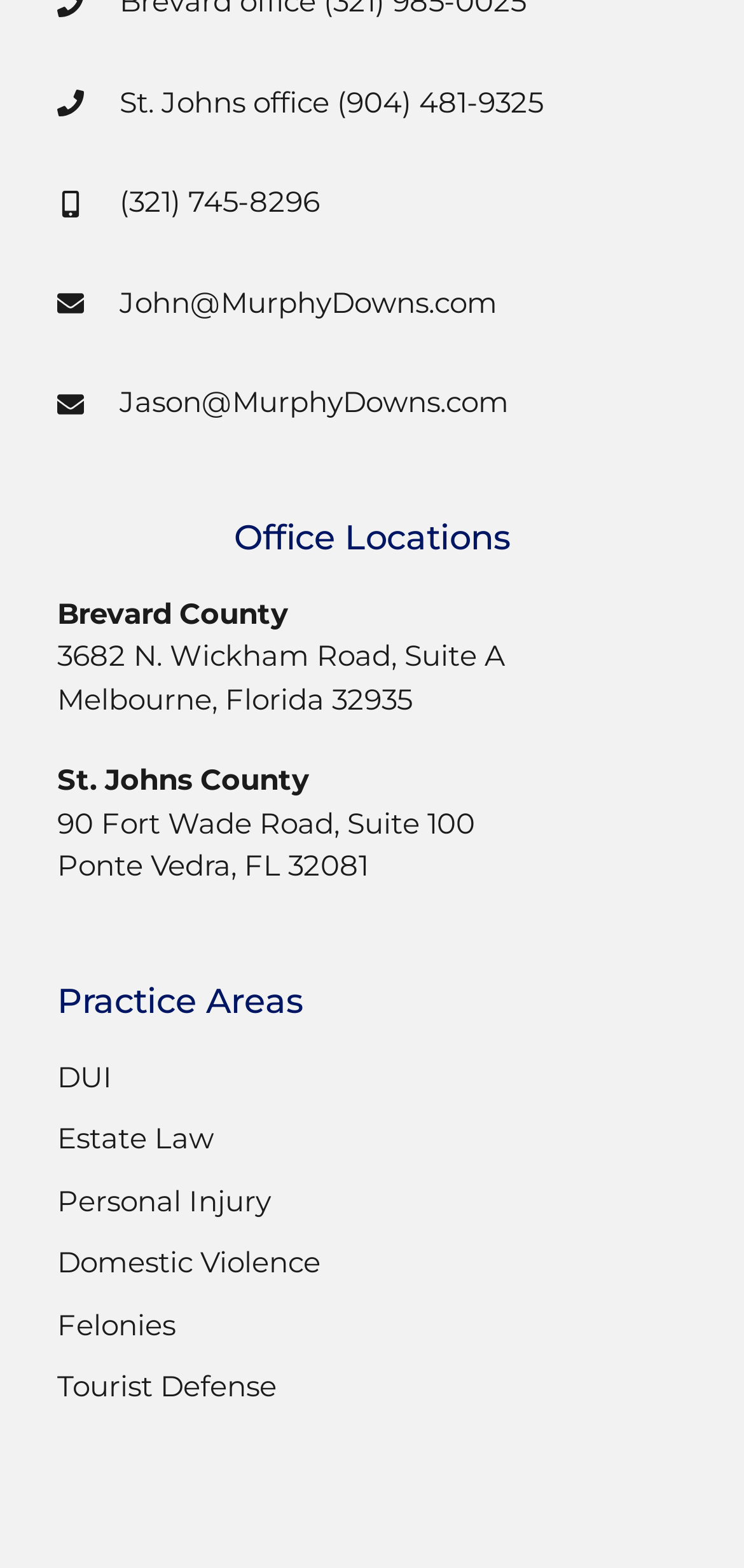How many office locations are listed?
Respond to the question with a well-detailed and thorough answer.

The office locations are listed under the heading 'Office Locations'. There are two office locations listed: Brevard County and St. Johns County.